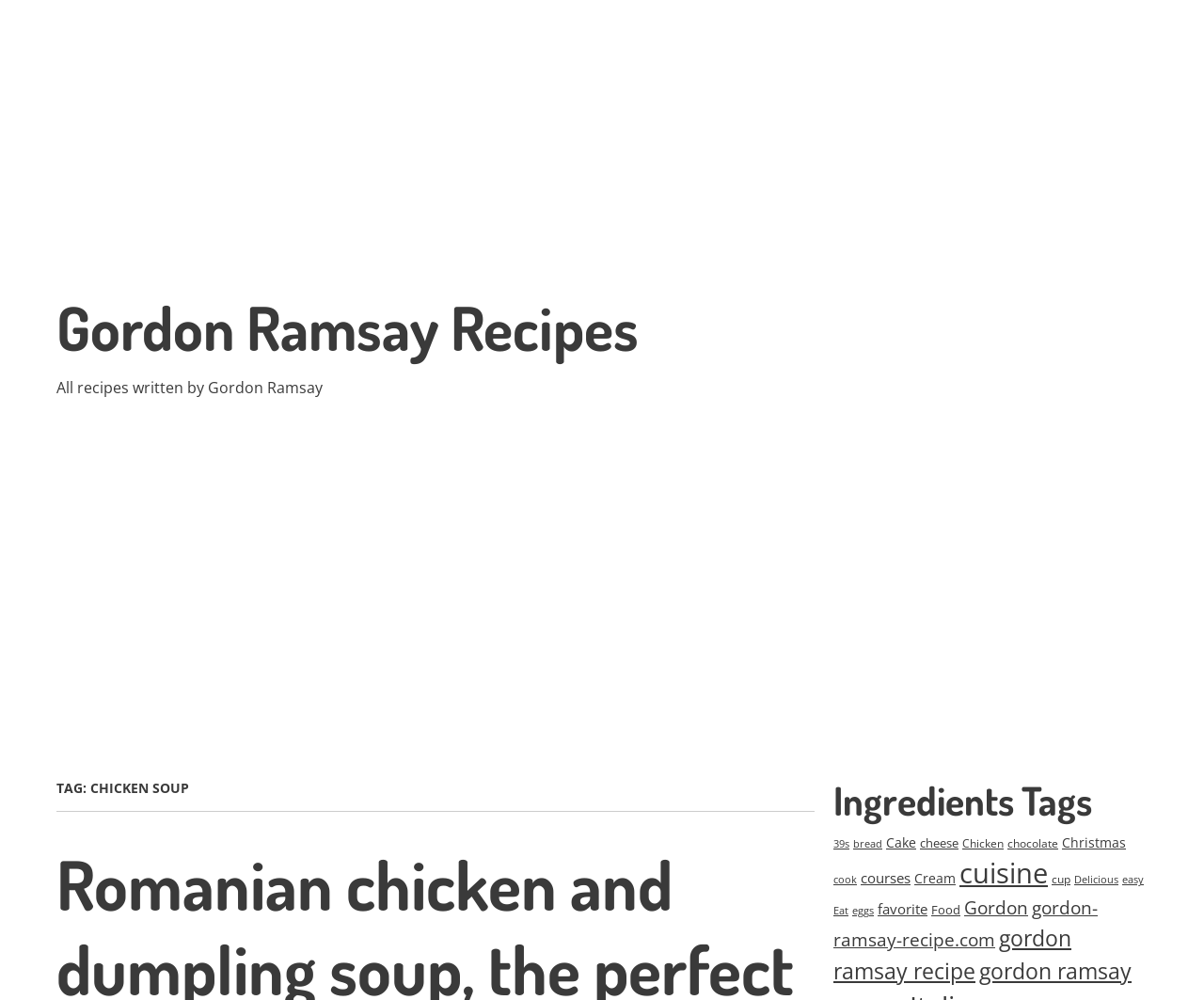How many recipes are tagged with 'Gordon Ramsay'?
Respond to the question with a single word or phrase according to the image.

1,181